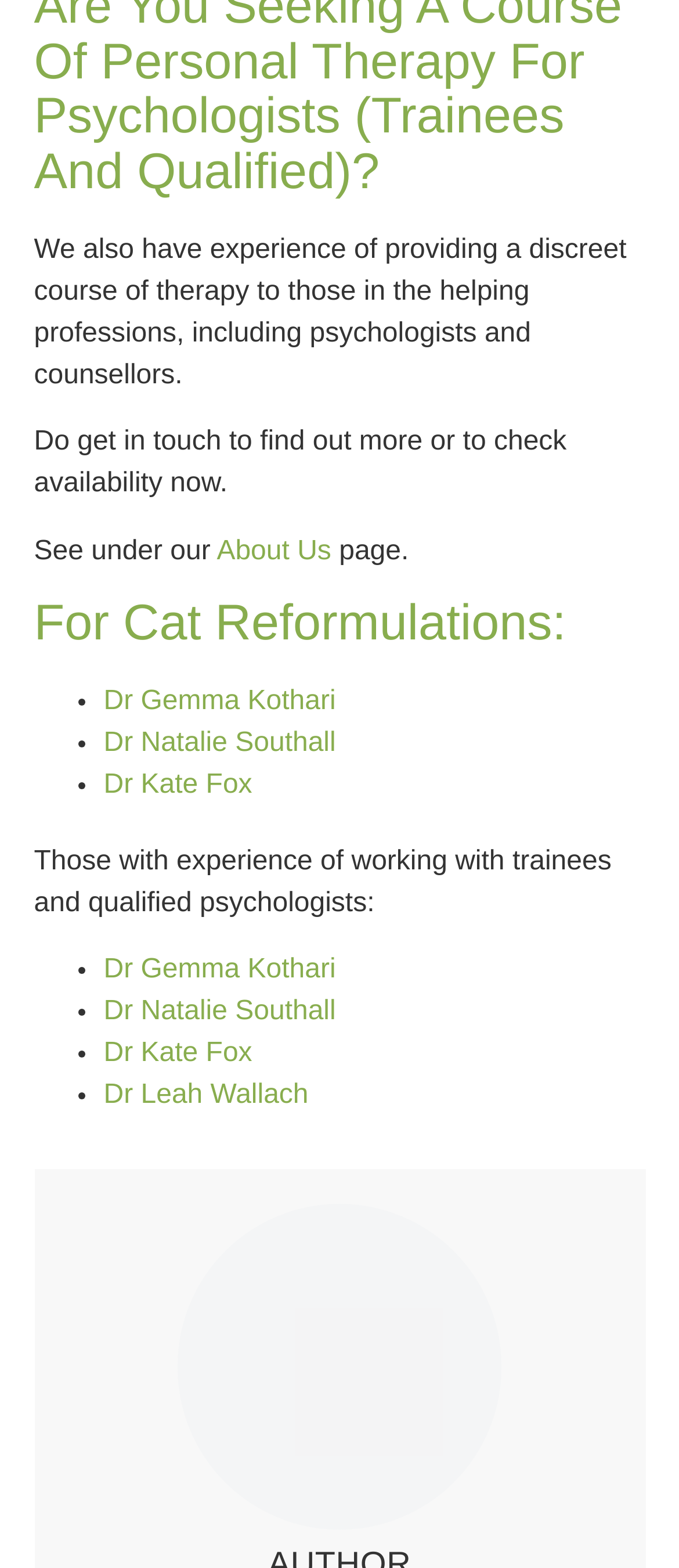Identify the bounding box of the UI element described as follows: "Dr Kate Fox". Provide the coordinates as four float numbers in the range of 0 to 1 [left, top, right, bottom].

[0.153, 0.491, 0.371, 0.51]